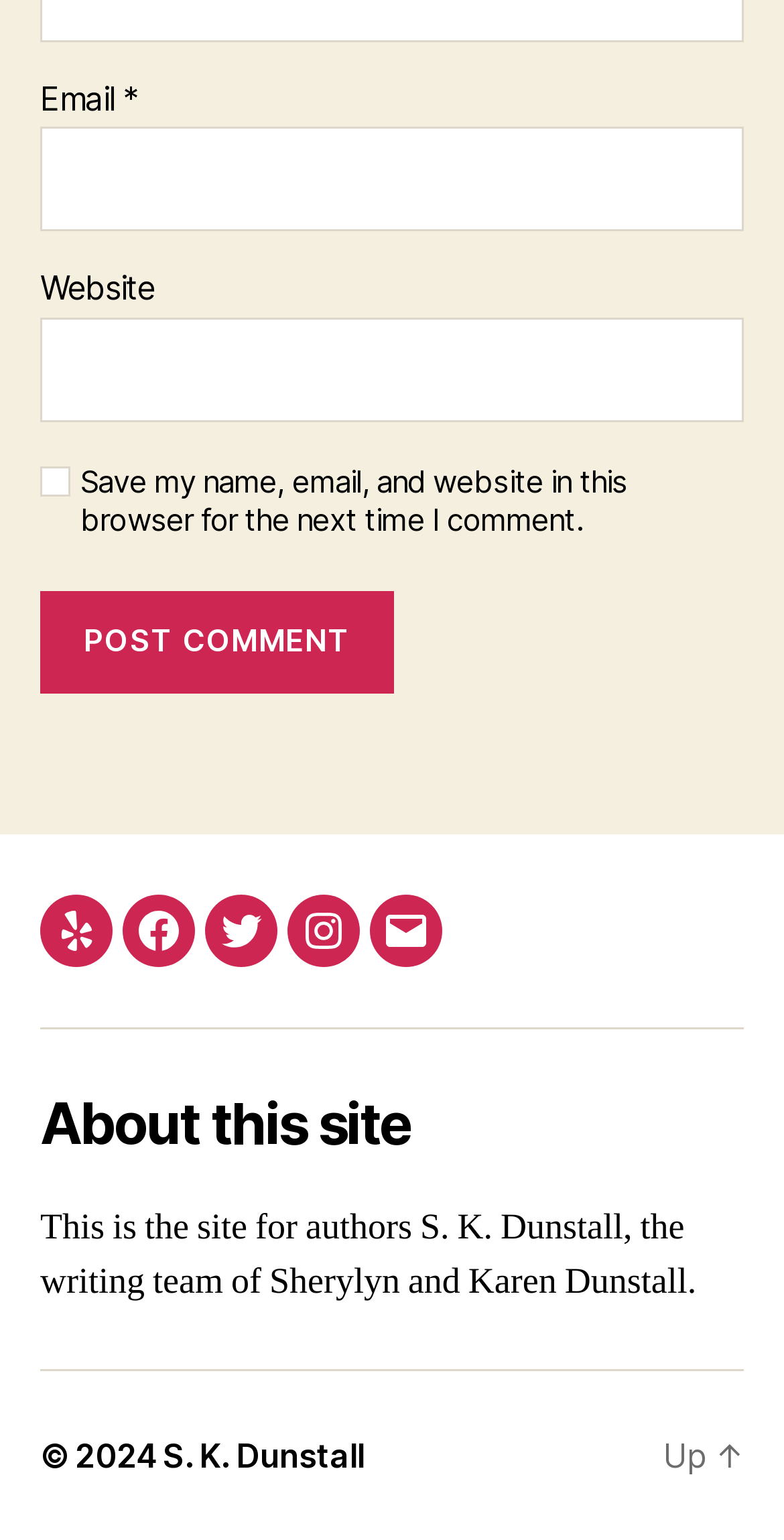Find the bounding box coordinates of the element you need to click on to perform this action: 'Post a comment'. The coordinates should be represented by four float values between 0 and 1, in the format [left, top, right, bottom].

[0.051, 0.383, 0.503, 0.451]